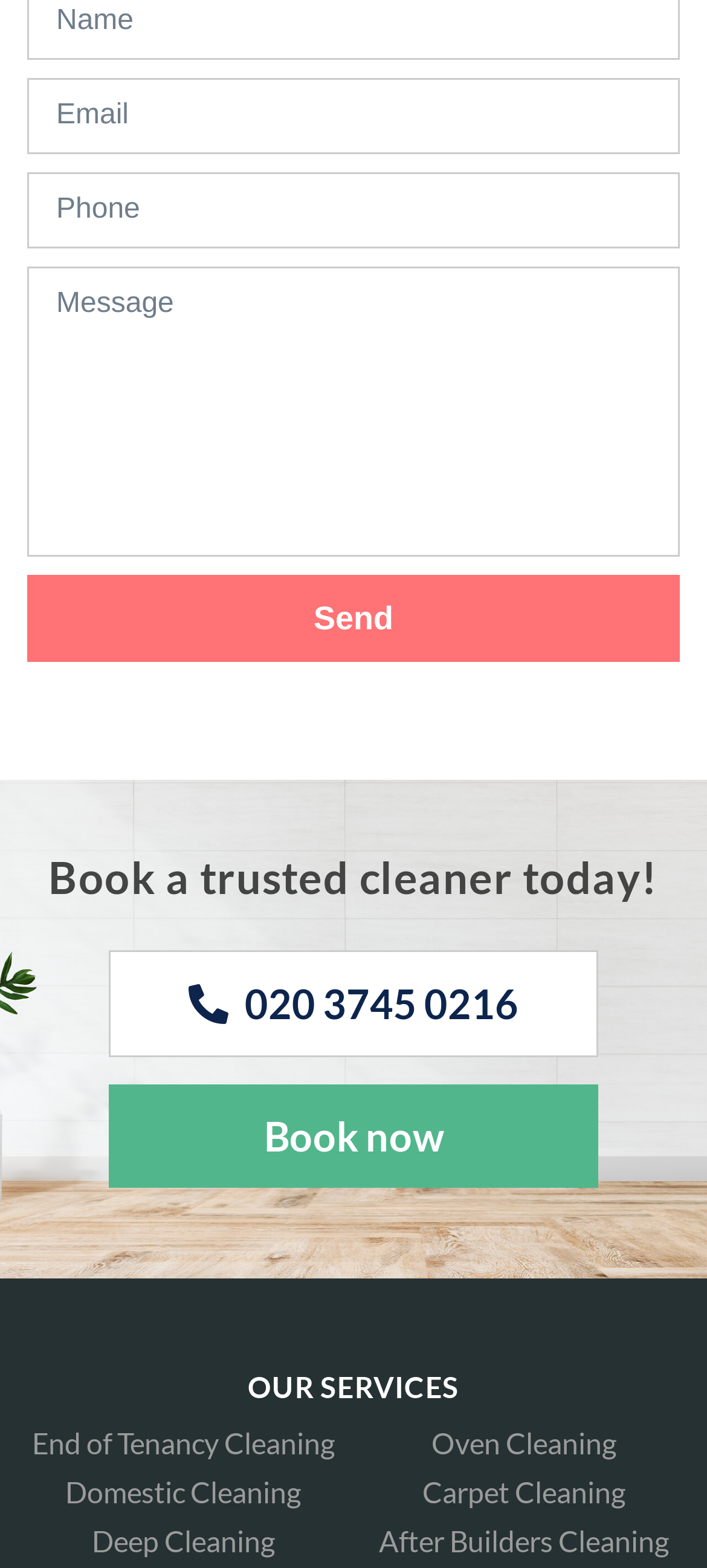How many services are listed?
From the screenshot, provide a brief answer in one word or phrase.

6